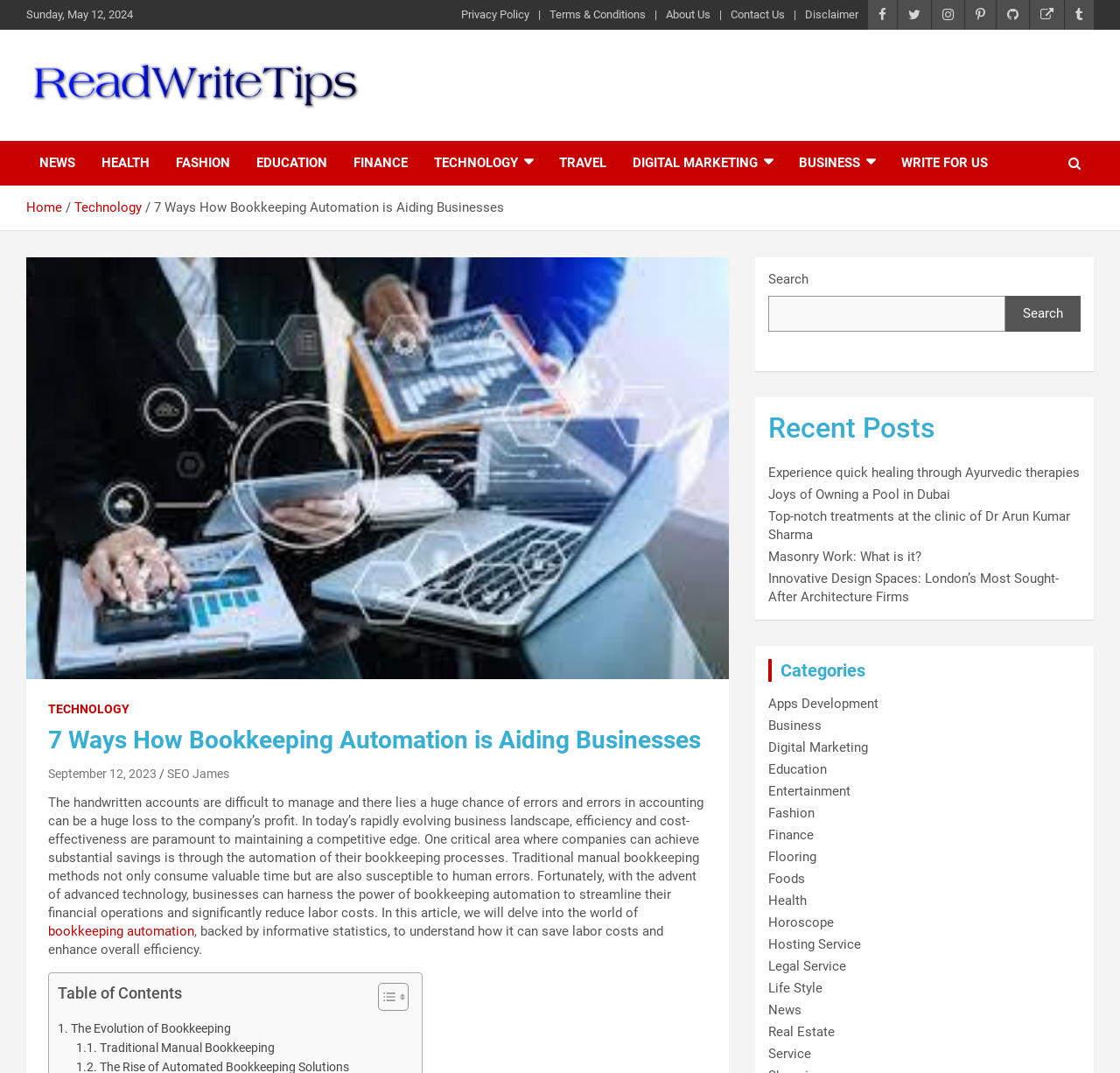What is the purpose of the 'Toggle Table of Content' button?
Can you give a detailed and elaborate answer to the question?

I found a button labeled 'Toggle Table of Content' near the 'Table of Contents' heading. Based on its label and position, I infer that its purpose is to show or hide the table of contents, allowing users to easily navigate the article.